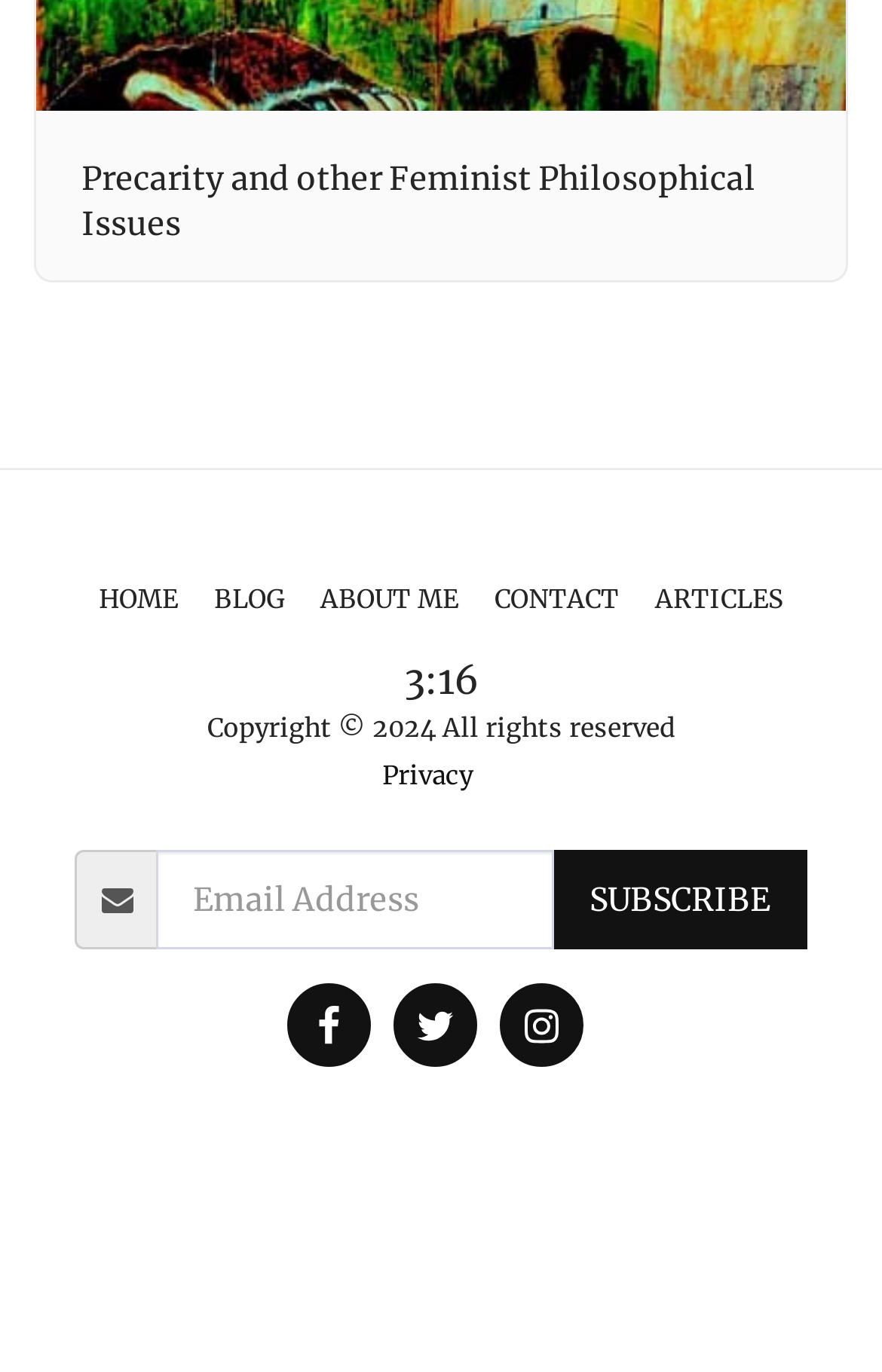Pinpoint the bounding box coordinates of the clickable element needed to complete the instruction: "Click on the 'HOME' link". The coordinates should be provided as four float numbers between 0 and 1: [left, top, right, bottom].

[0.112, 0.421, 0.201, 0.454]